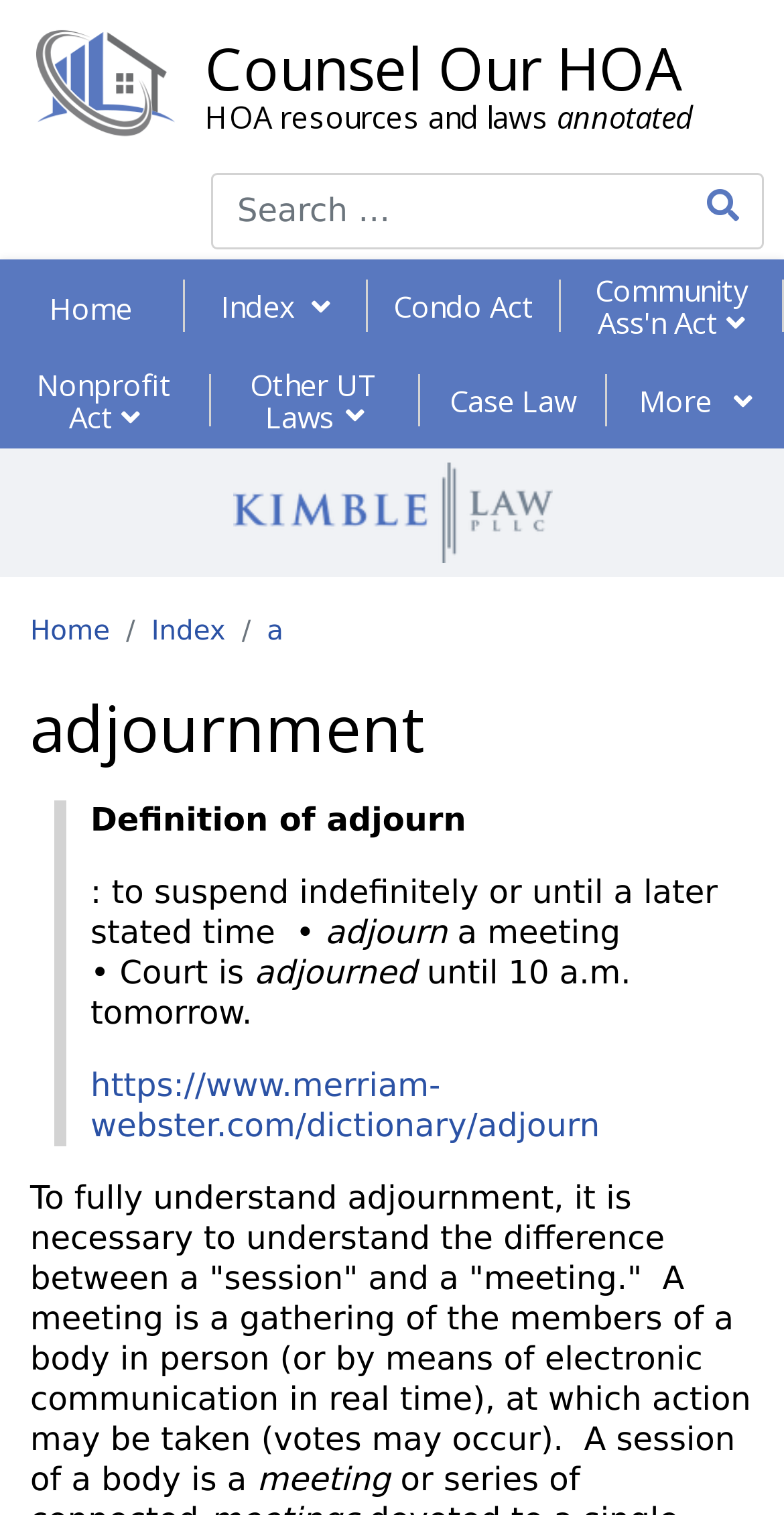Identify the bounding box coordinates of the element to click to follow this instruction: 'Read the full conversation'. Ensure the coordinates are four float values between 0 and 1, provided as [left, top, right, bottom].

None